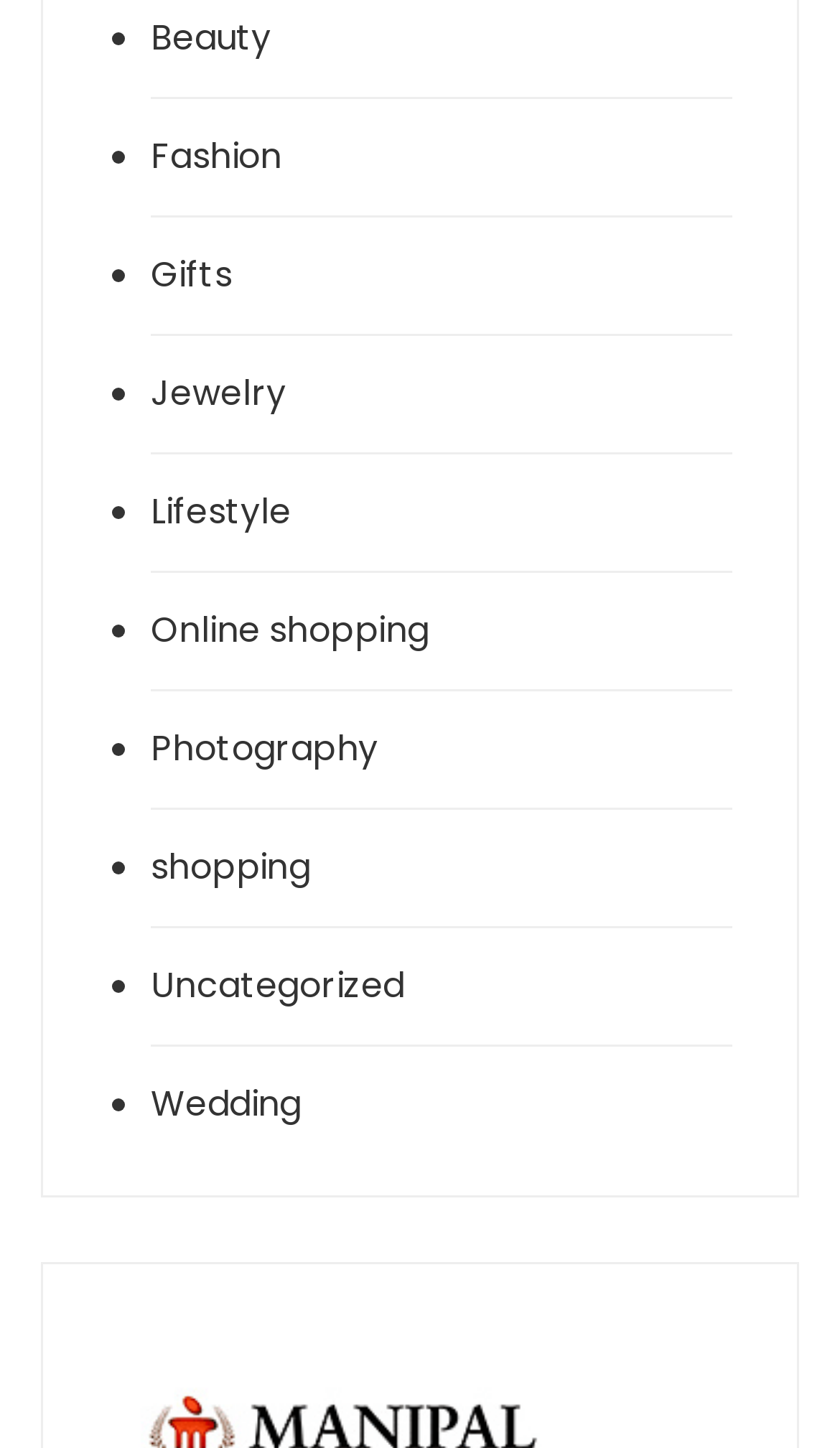Please predict the bounding box coordinates (top-left x, top-left y, bottom-right x, bottom-right y) for the UI element in the screenshot that fits the description: Online shopping

[0.179, 0.419, 0.733, 0.454]